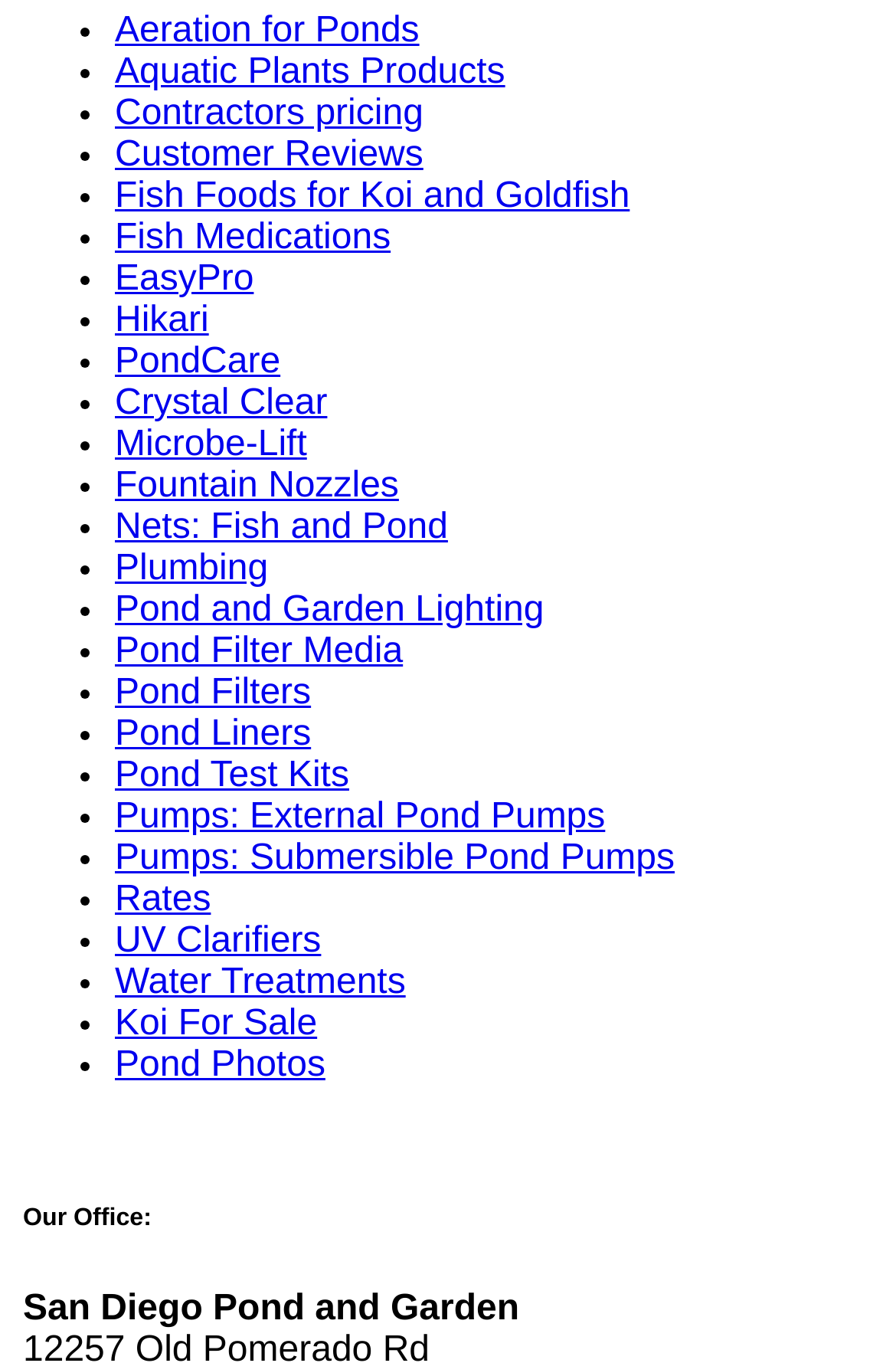Identify the bounding box coordinates of the region I need to click to complete this instruction: "Learn about Fish Foods for Koi and Goldfish".

[0.128, 0.13, 0.703, 0.159]